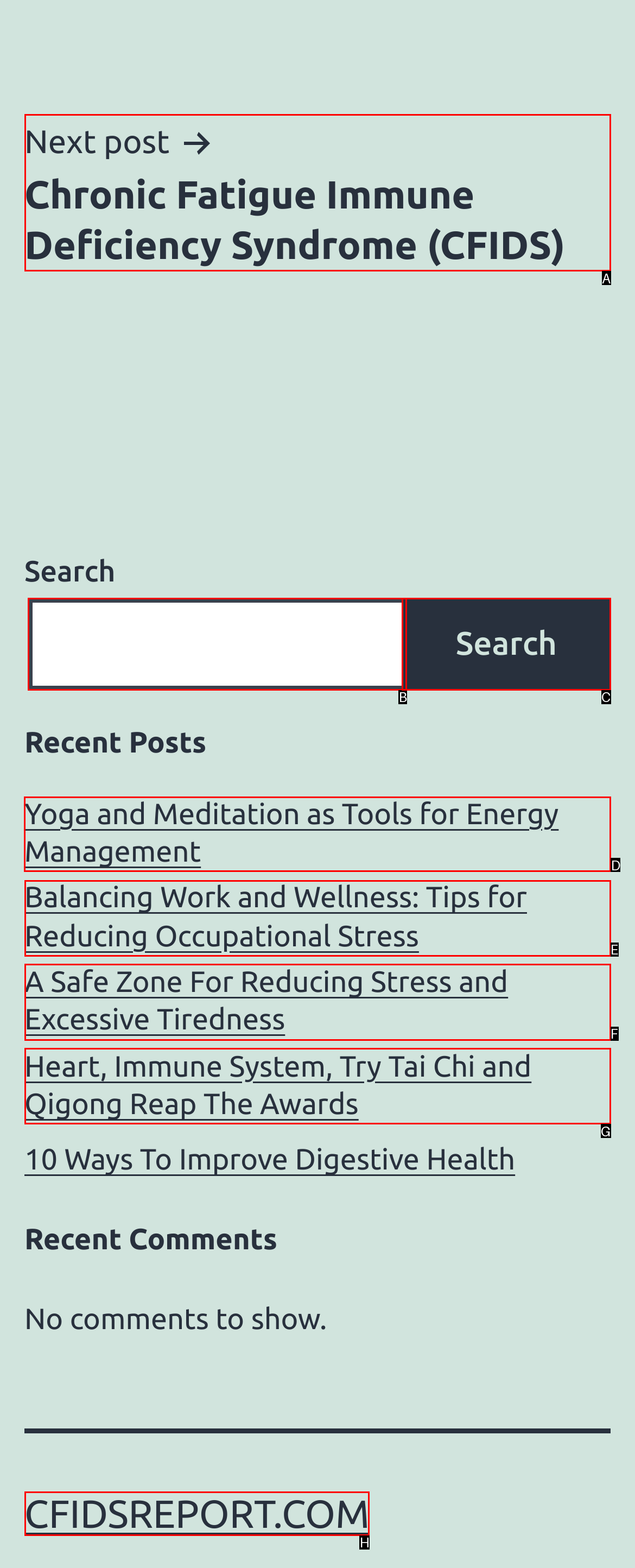Tell me which one HTML element I should click to complete the following task: Read the post about Yoga and Meditation Answer with the option's letter from the given choices directly.

D